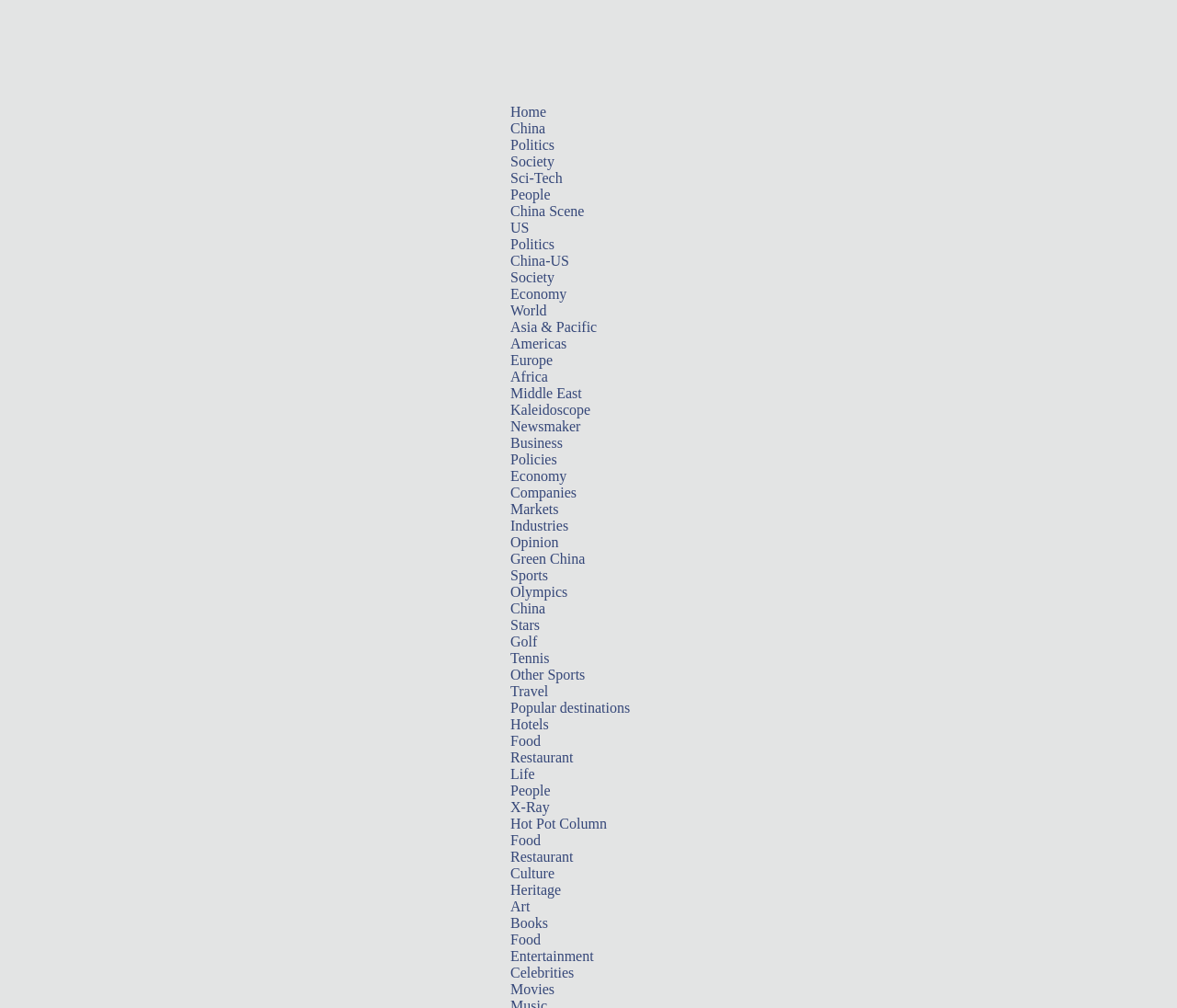Please give a succinct answer using a single word or phrase:
What is the purpose of the 'Travel' section on this webpage?

To provide travel information